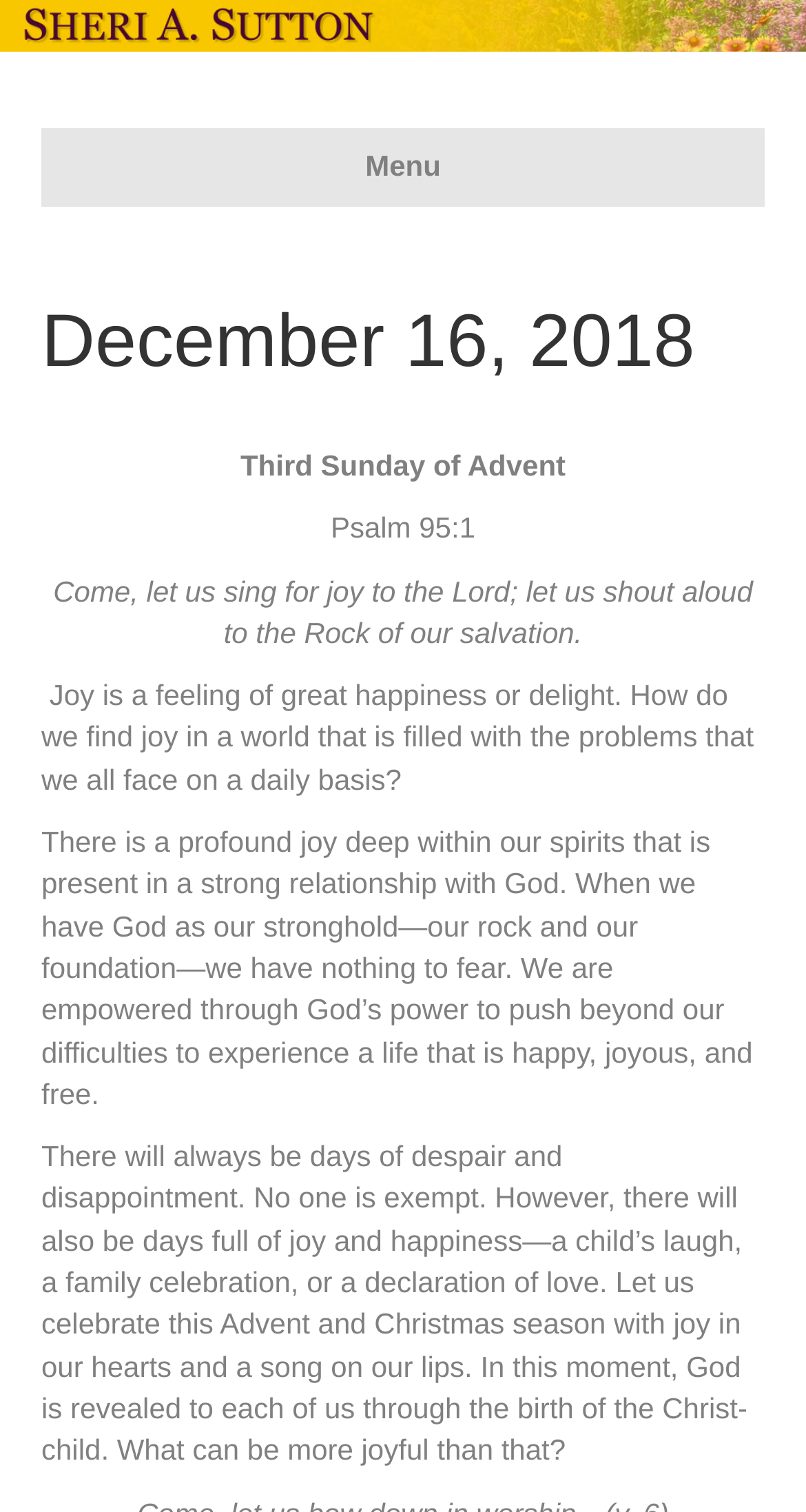Generate an in-depth caption that captures all aspects of the webpage.

This webpage appears to be a blog post or article about a sermon or devotional message. At the top, there is a header menu with a button labeled "Menu". Below the menu, the title "December 16, 2018" is prominently displayed, indicating the date of the message. 

To the right of the title, there is a section with the heading "Third Sunday of Advent" and a reference to "Psalm 95:1". This is followed by a quote from the Psalm, "Come, let us sing for joy to the Lord; let us shout aloud to the Rock of our salvation." 

Below this section, there is a series of paragraphs that explore the theme of joy in the midst of life's challenges. The text discusses how a strong relationship with God can bring profound joy and empowerment to overcome difficulties. The message concludes by encouraging the reader to celebrate the Advent and Christmas season with joy and to recognize the revelation of God through the birth of the Christ-child.